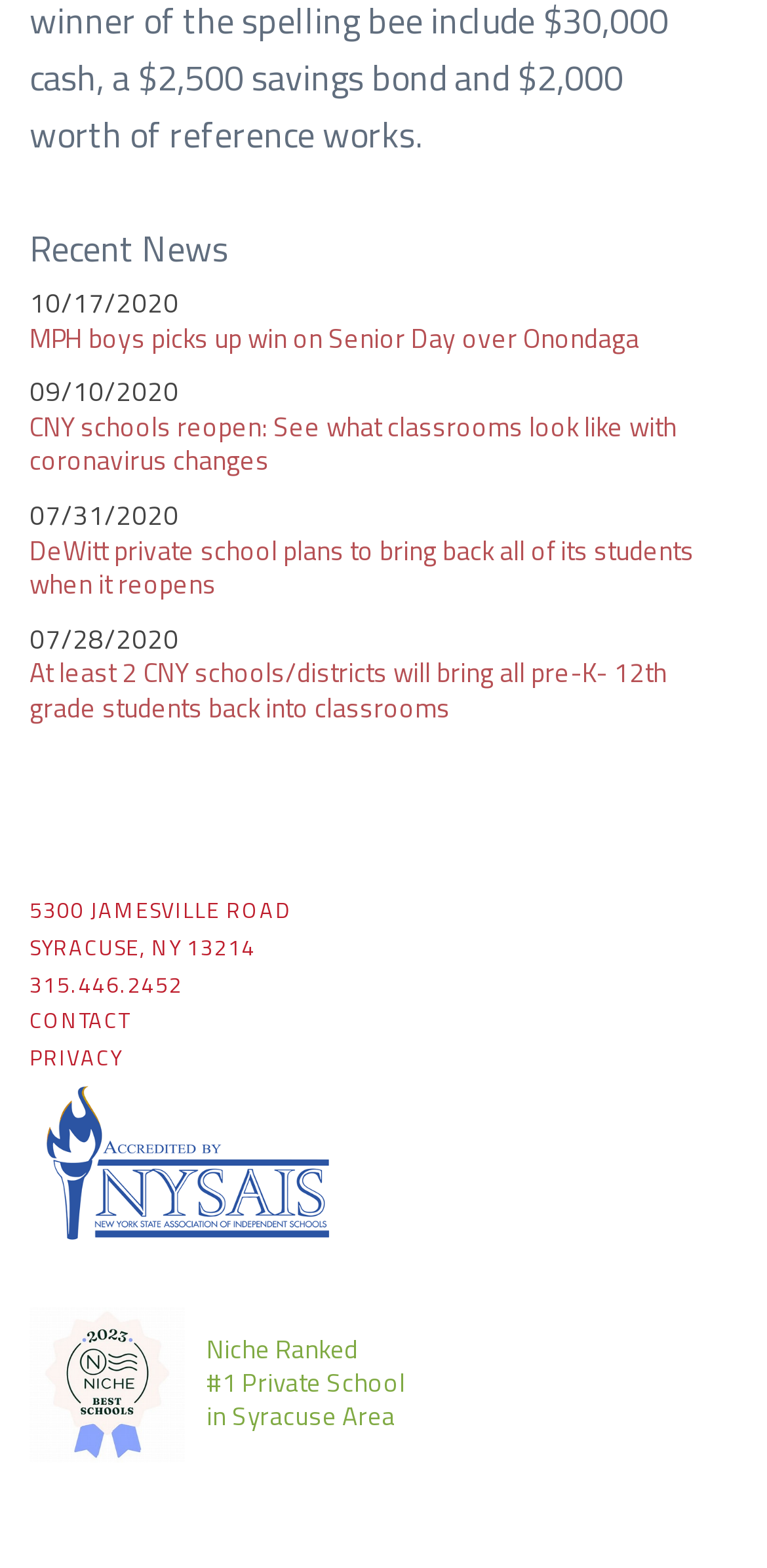Locate the bounding box coordinates of the element that should be clicked to execute the following instruction: "learn about privacy policy".

[0.038, 0.665, 0.159, 0.685]